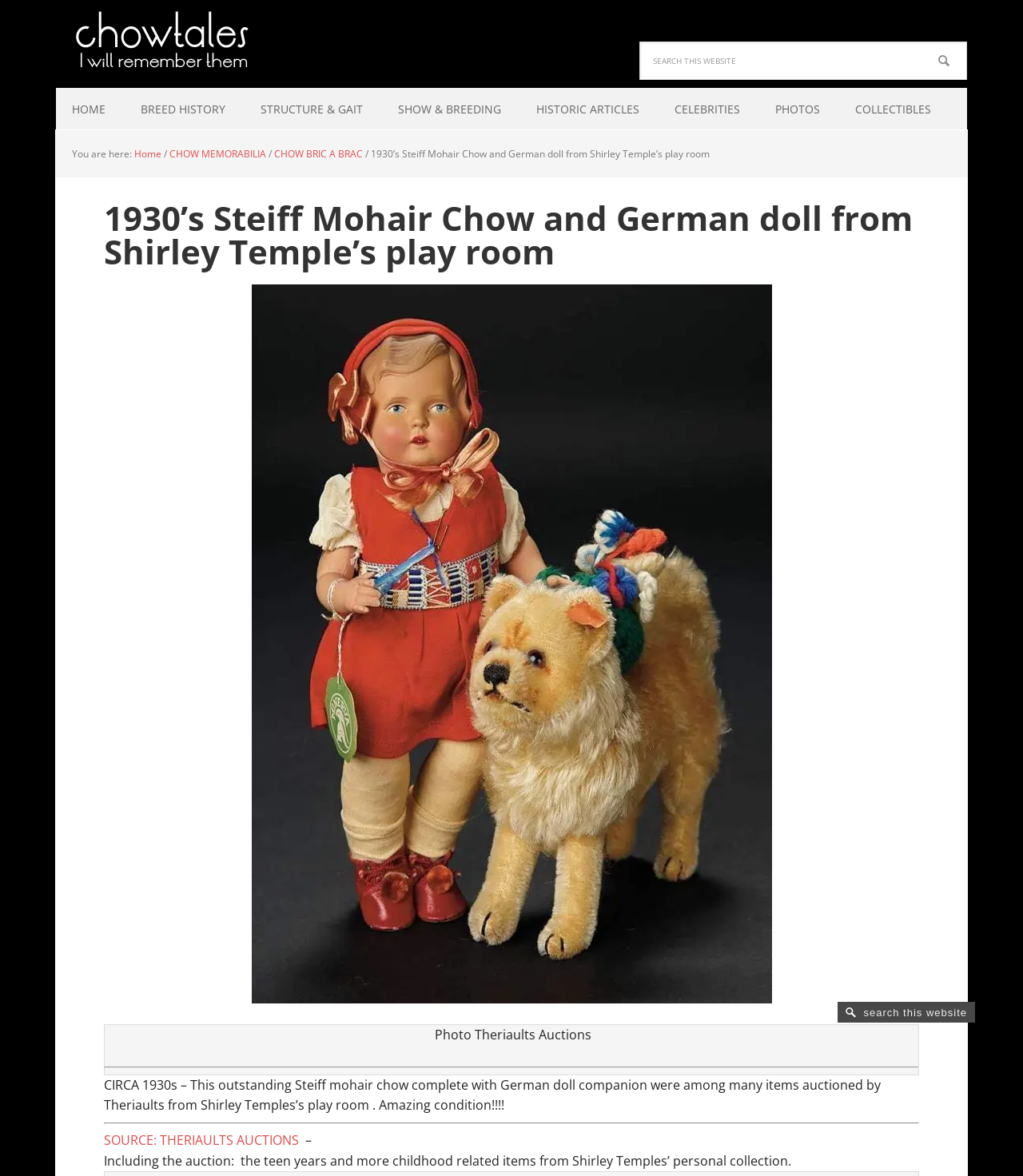What auction house sold the Steiff mohair chow?
Analyze the image and deliver a detailed answer to the question.

I determined the auction house that sold the Steiff mohair chow by reading the text 'SOURCE: THERIAULTS AUCTIONS', which suggests that the toy was sold by Theriaults Auctions.